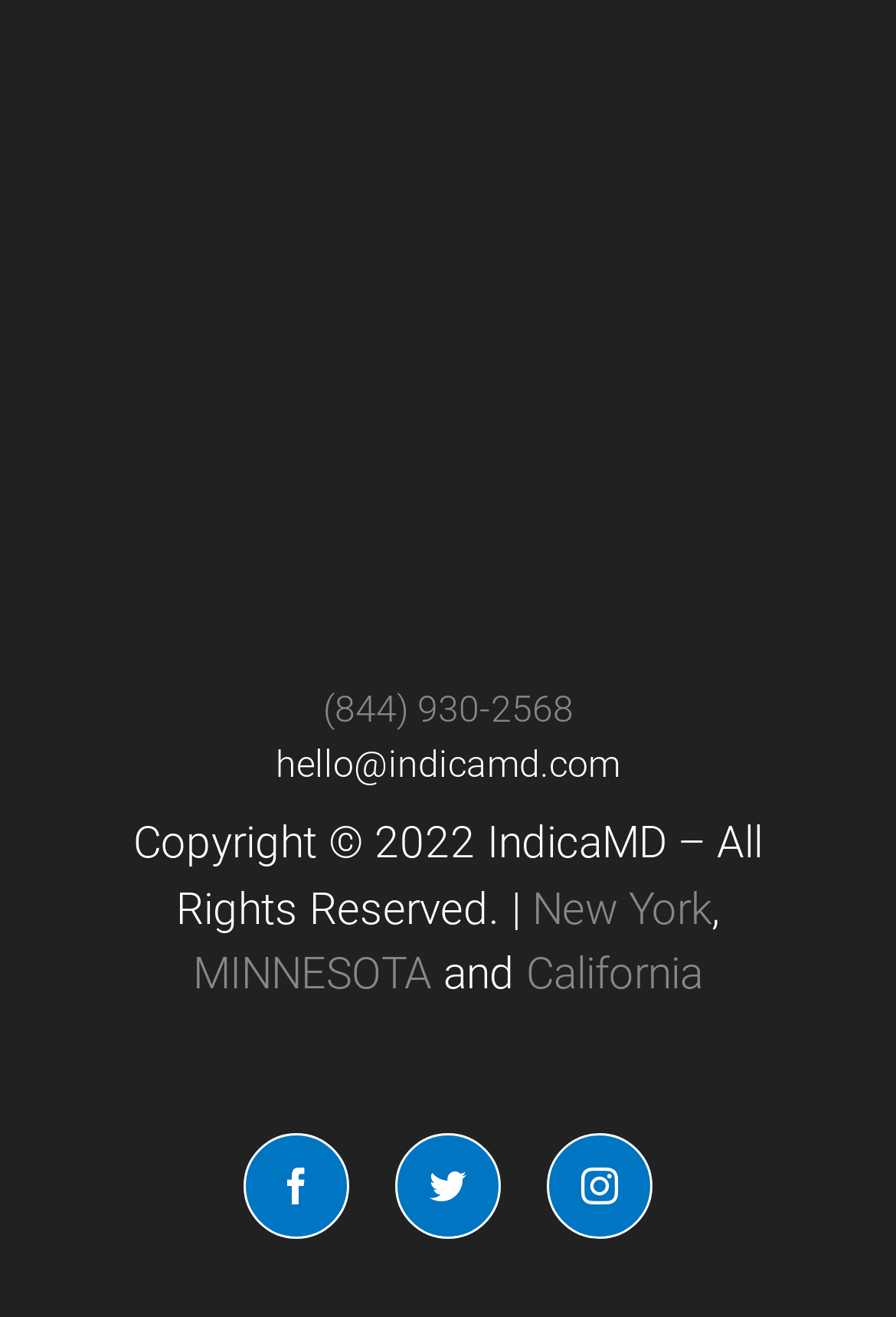Locate the bounding box coordinates of the segment that needs to be clicked to meet this instruction: "Check the Twitter account".

[0.441, 0.86, 0.559, 0.94]